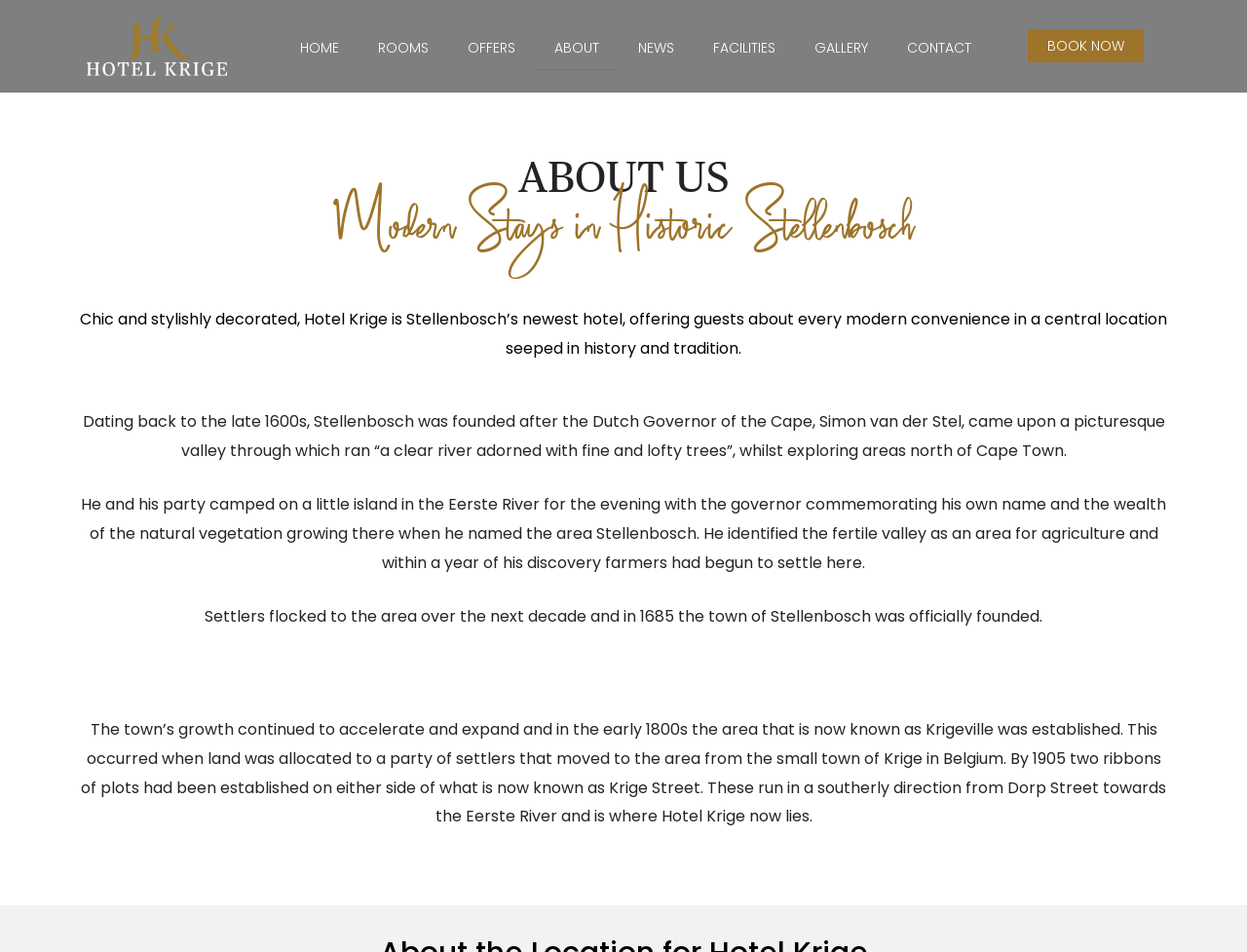Find the bounding box coordinates corresponding to the UI element with the description: "alt="Hotel Krige Accommodation in Stellenbosch"". The coordinates should be formatted as [left, top, right, bottom], with values as floats between 0 and 1.

[0.062, 0.01, 0.189, 0.087]